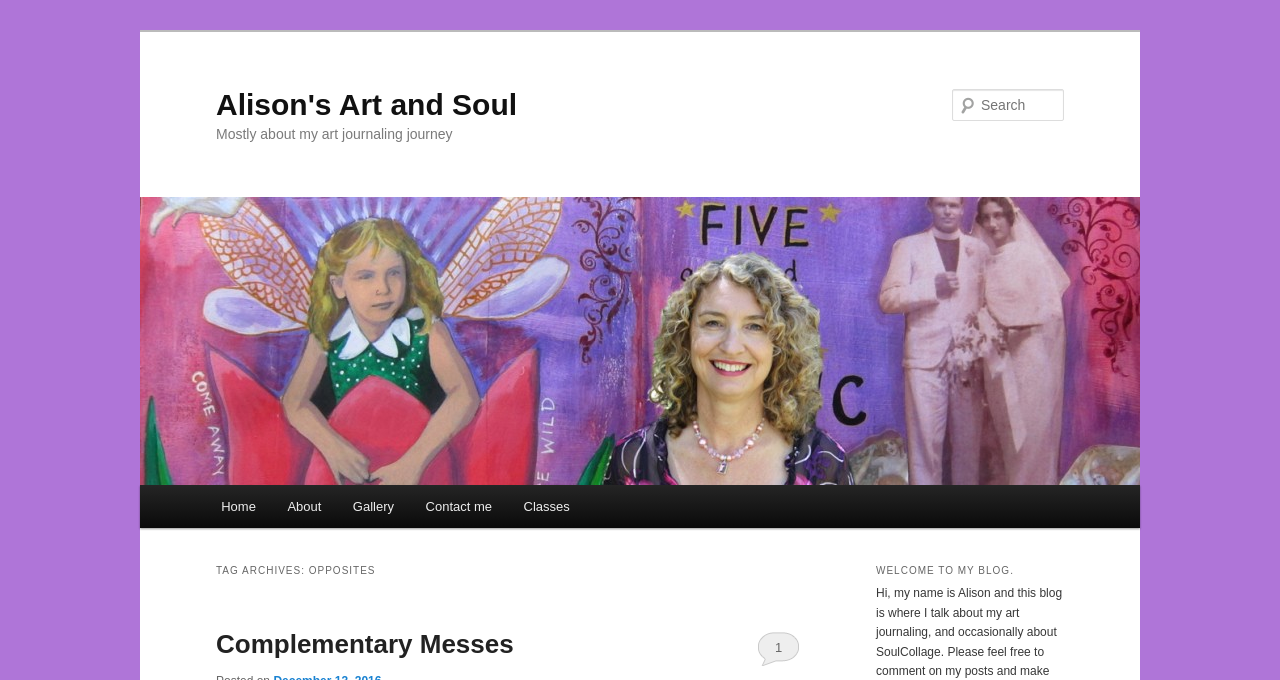Given the element description Controversial Teachings, predict the bounding box coordinates for the UI element in the webpage screenshot. The format should be (top-left x, top-left y, bottom-right x, bottom-right y), and the values should be between 0 and 1.

None